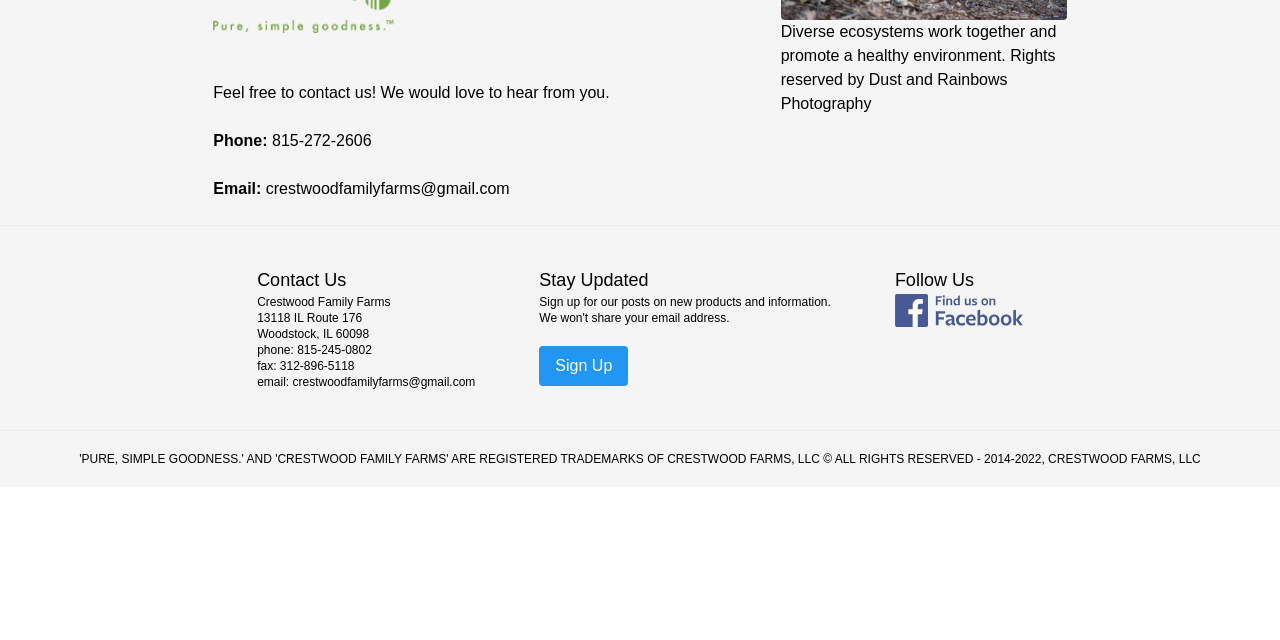Predict the bounding box of the UI element that fits this description: "Sign Up".

[0.421, 0.54, 0.491, 0.603]